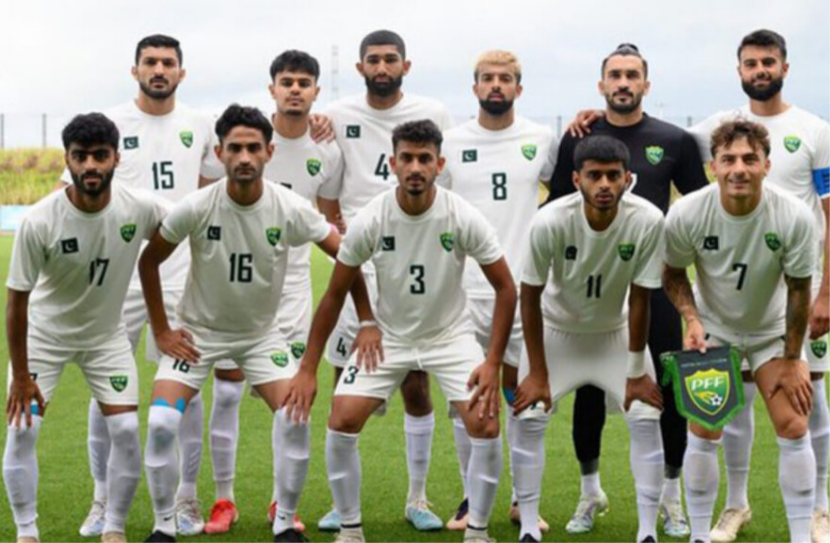Use a single word or phrase to answer the question: 
What is the dominant color of the jerseys?

White